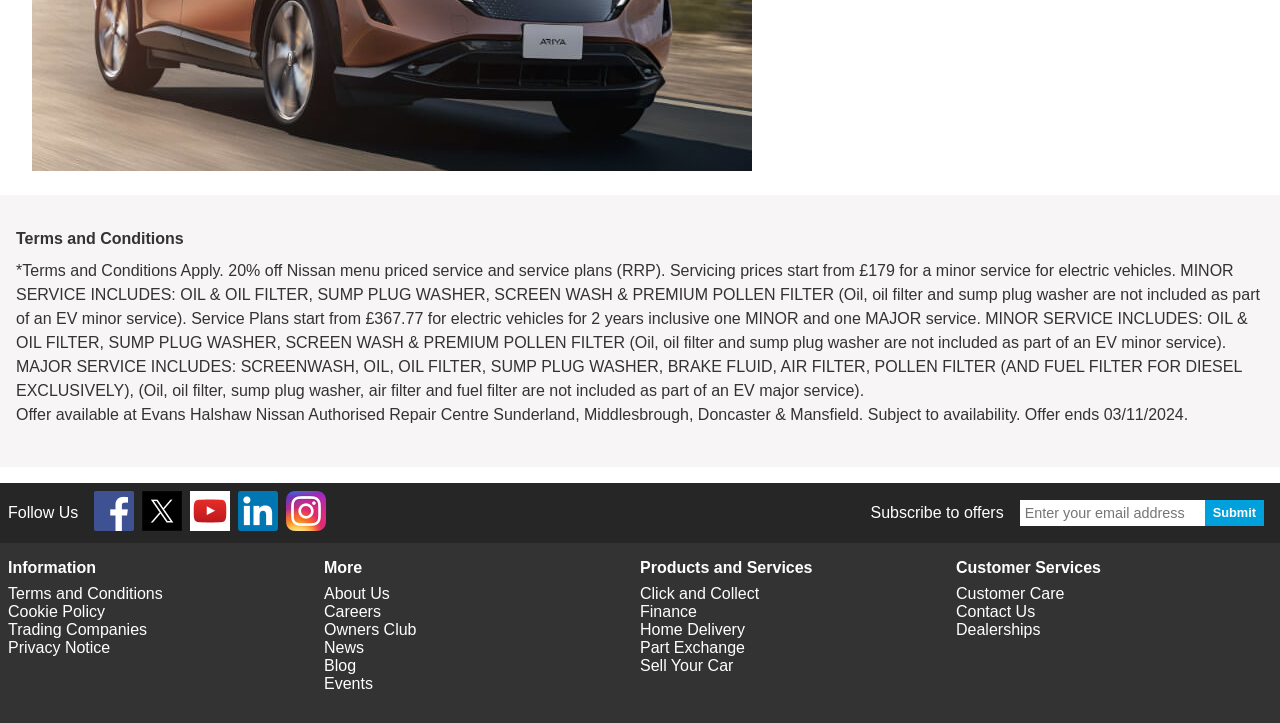Please determine the bounding box coordinates of the element's region to click for the following instruction: "Learn about Careers".

[0.253, 0.834, 0.298, 0.857]